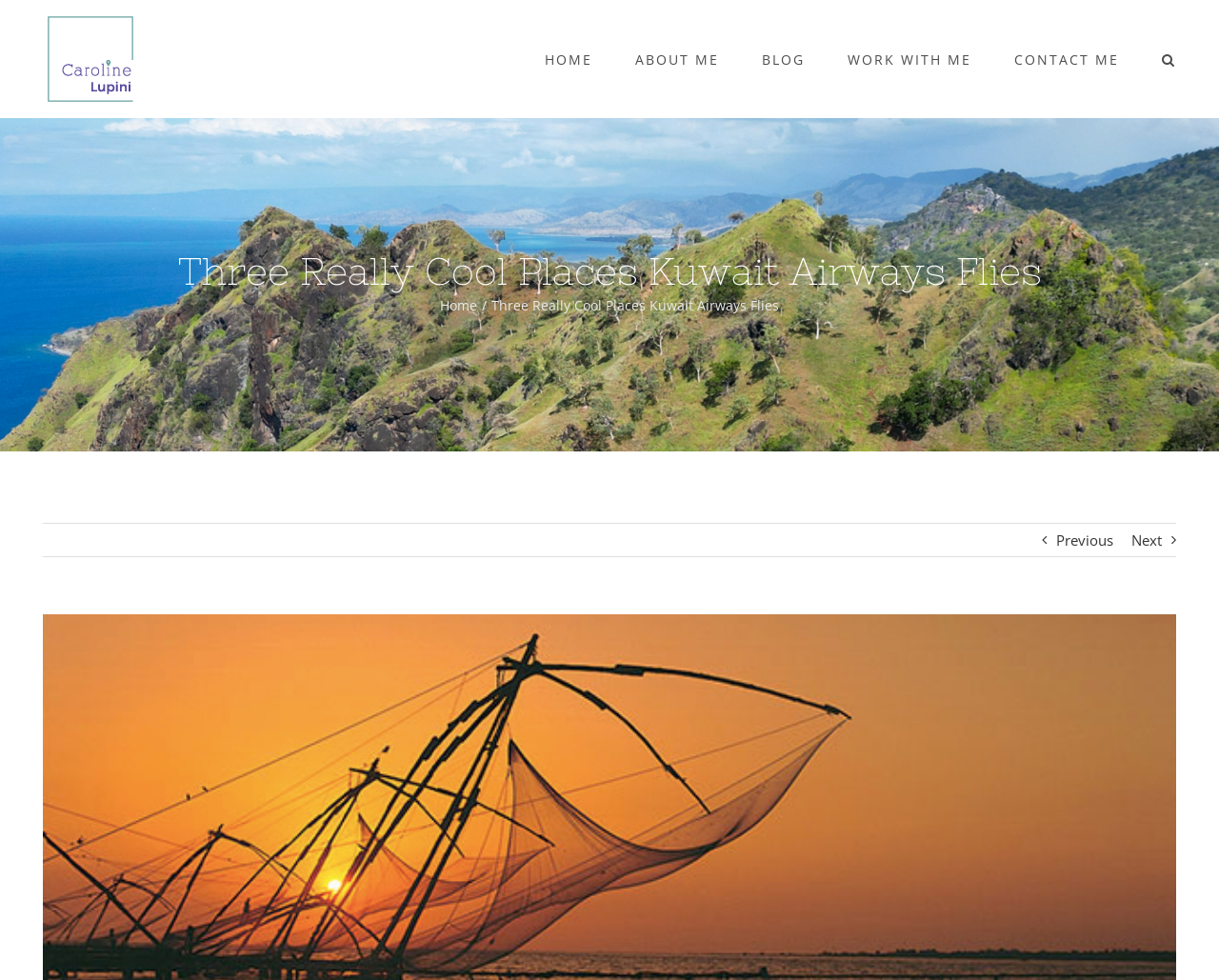How many main menu items are there?
Please respond to the question with a detailed and well-explained answer.

I counted the number of link elements under the 'Main Menu' navigation element, which are 'HOME', 'ABOUT ME', 'BLOG', 'WORK WITH ME', and 'CONTACT ME'. There are 5 main menu items in total.